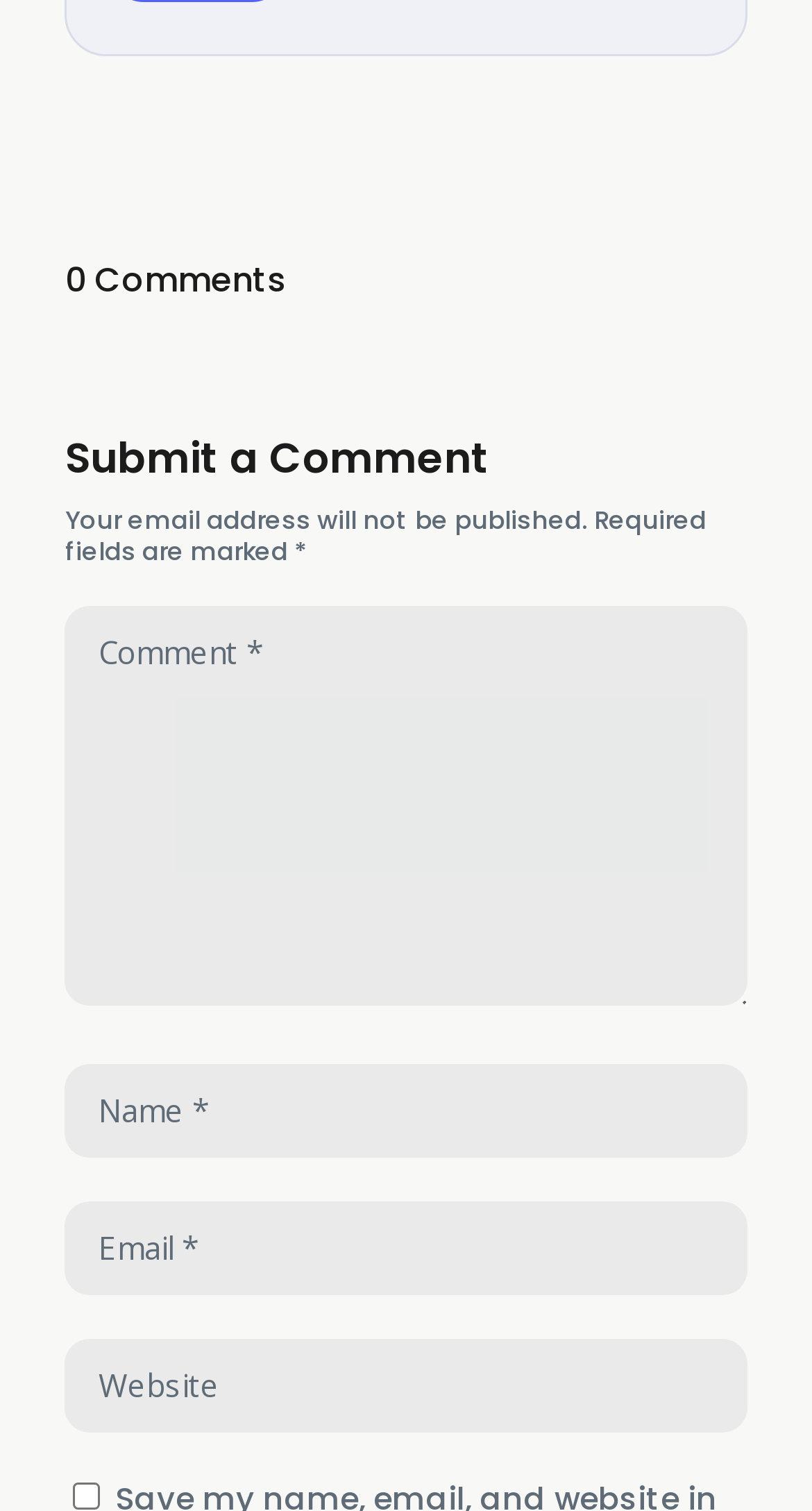How many textboxes are required to be filled?
Using the image as a reference, deliver a detailed and thorough answer to the question.

The webpage has four textboxes, but one of them is labeled 'Website' and is not required to be filled. The other three textboxes, labeled 'Comment', 'Name', and 'Email', are required to be filled, as indicated by the asterisk symbol and the text 'Required fields are marked'.